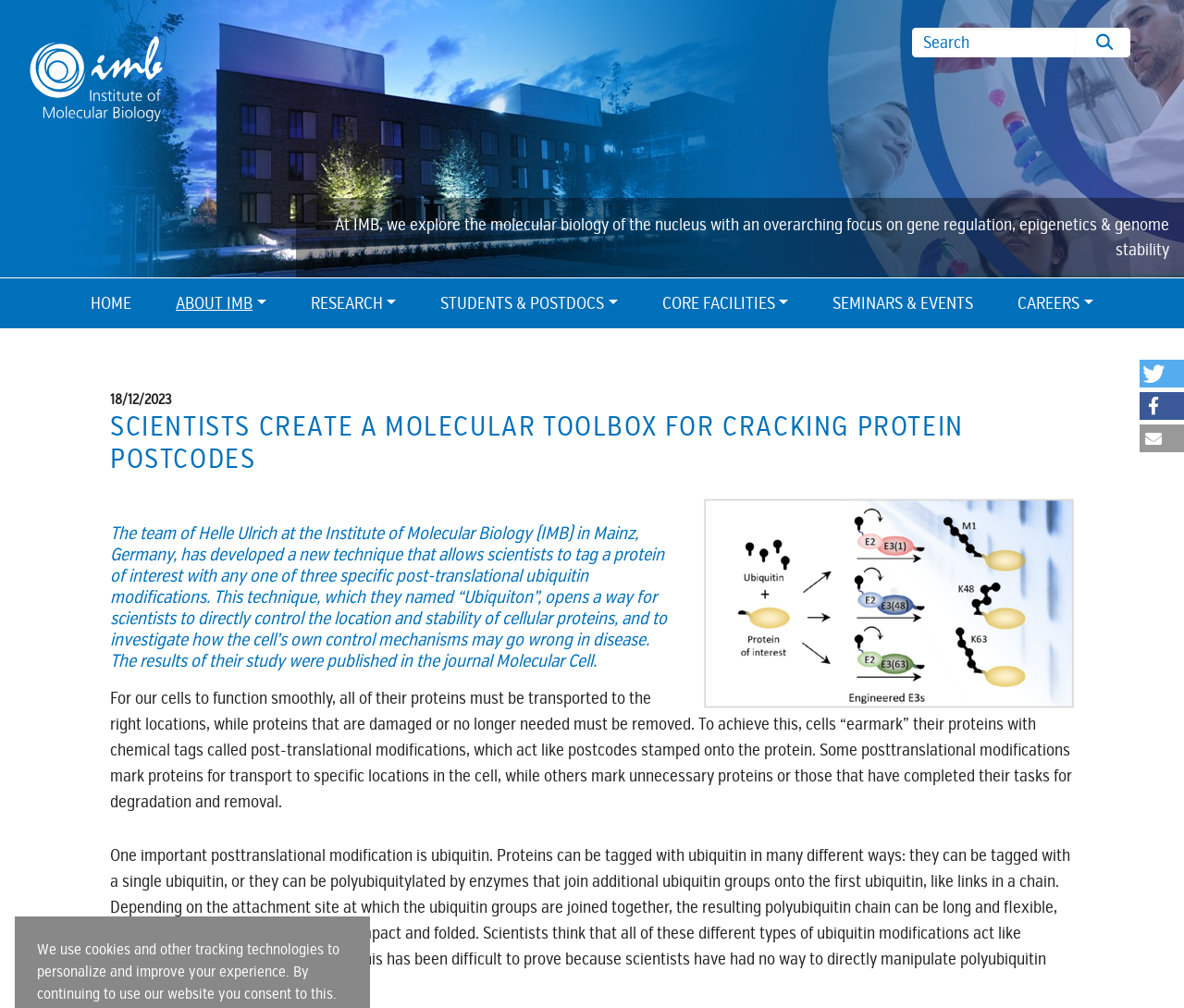What is the name of the technique developed by Helle Ulrich's team?
Provide an in-depth and detailed explanation in response to the question.

The text states 'The team of Helle Ulrich at the Institute of Molecular Biology (IMB) in Mainz, Germany, has developed a new technique that allows scientists to tag a protein of interest with any one of three specific post-translational ubiquitin modifications. This technique, which they named “Ubiquiton”,...'.